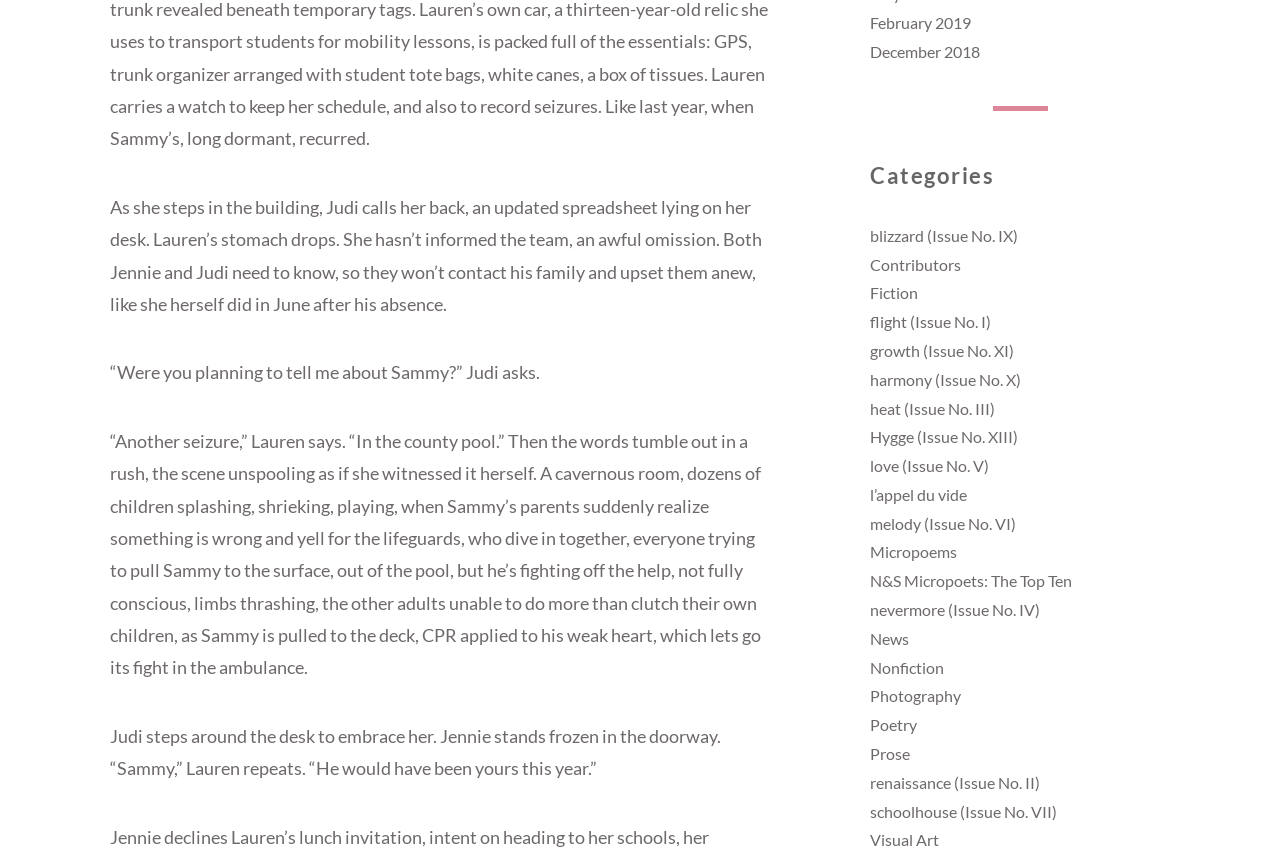Using the given element description, provide the bounding box coordinates (top-left x, top-left y, bottom-right x, bottom-right y) for the corresponding UI element in the screenshot: Photography

[0.68, 0.809, 0.751, 0.831]